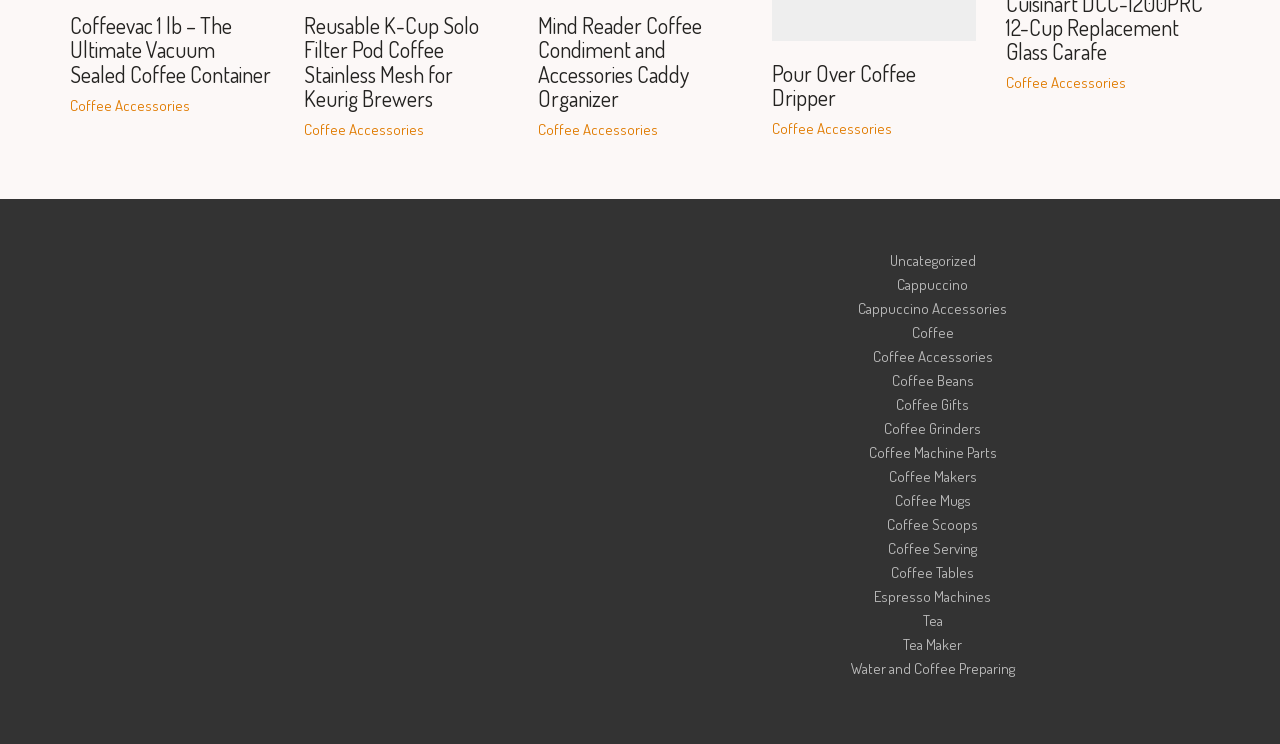Locate the bounding box coordinates of the segment that needs to be clicked to meet this instruction: "Browse Mind Reader Coffee Condiment and Accessories Caddy Organizer".

[0.42, 0.018, 0.58, 0.148]